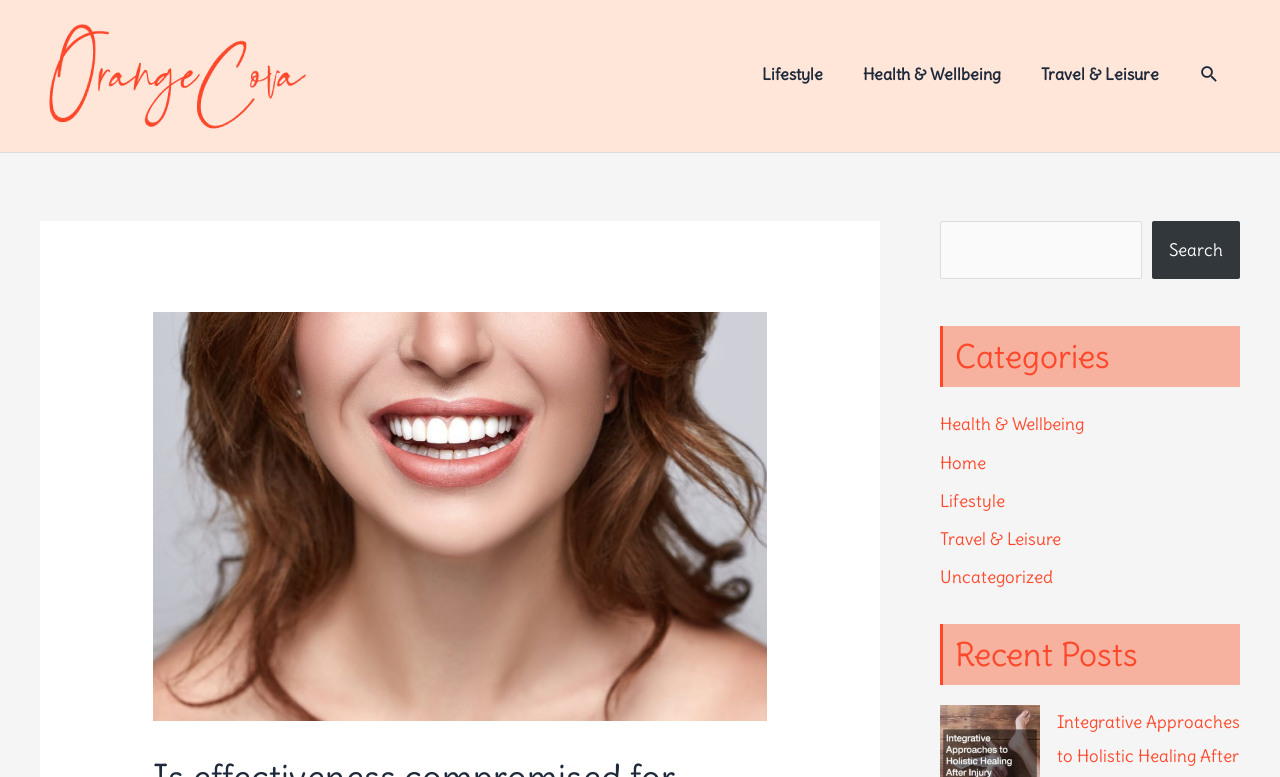What is the logo of the website?
Based on the image, answer the question in a detailed manner.

The logo of the website is located at the top left corner of the webpage, and it is an image with the text 'Orange Cova'.